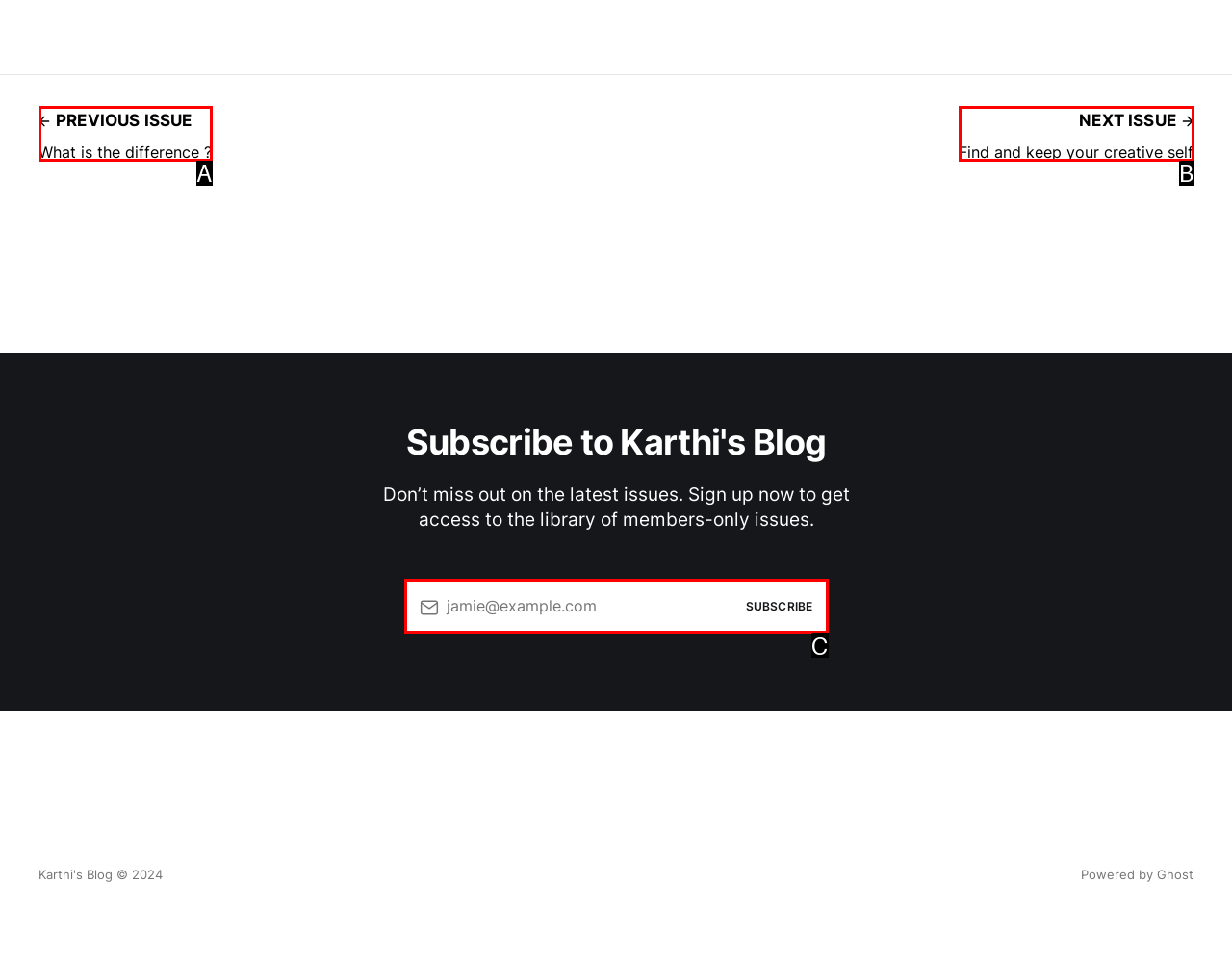From the given choices, determine which HTML element aligns with the description: jamie@example.com Subscribe Respond with the letter of the appropriate option.

C